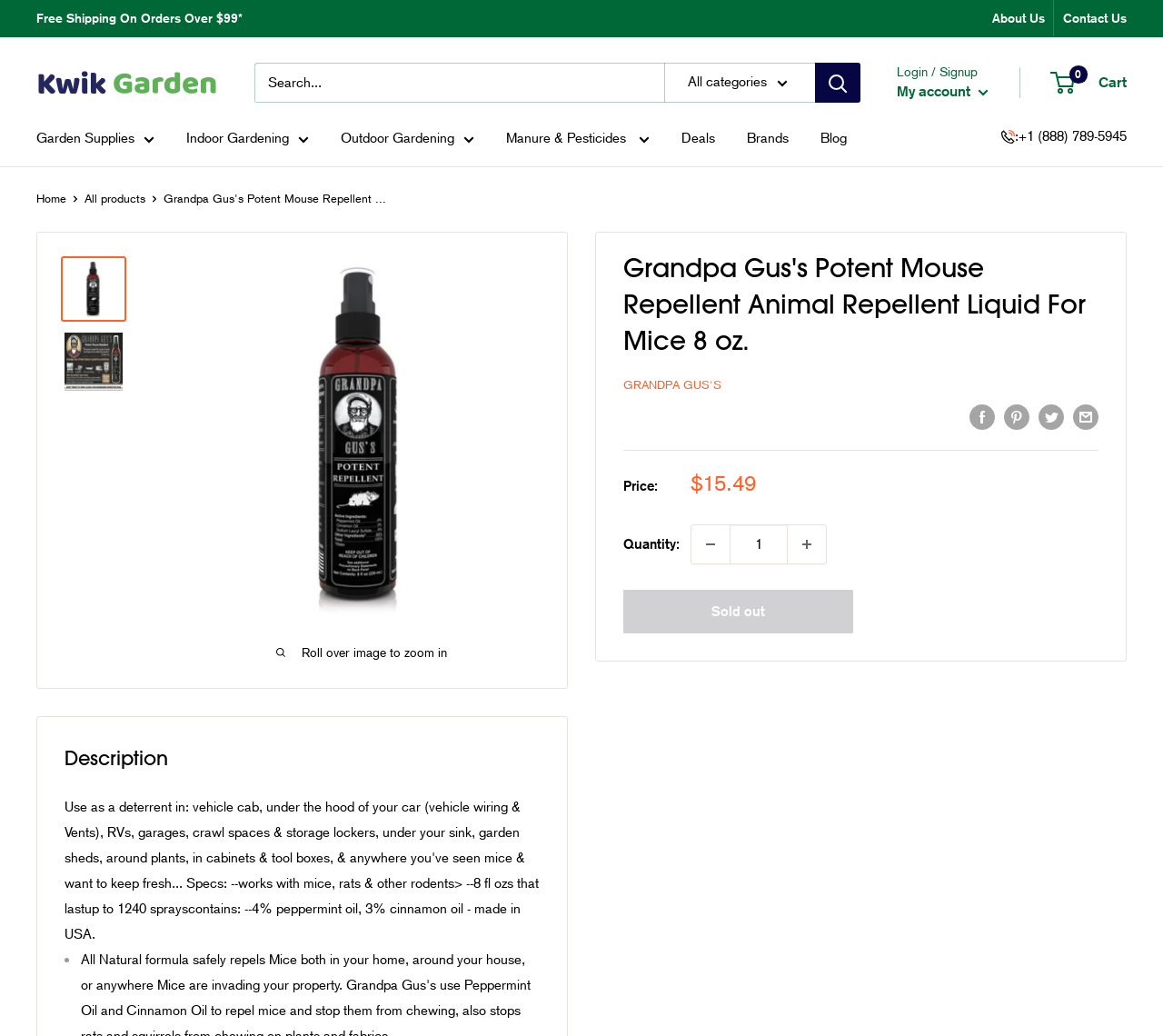Based on the image, give a detailed response to the question: Is the product available for purchase?

I found a button with the text 'Sold out' which indicates that the product is not available for purchase. The button is also disabled, which further confirms that the product is out of stock.